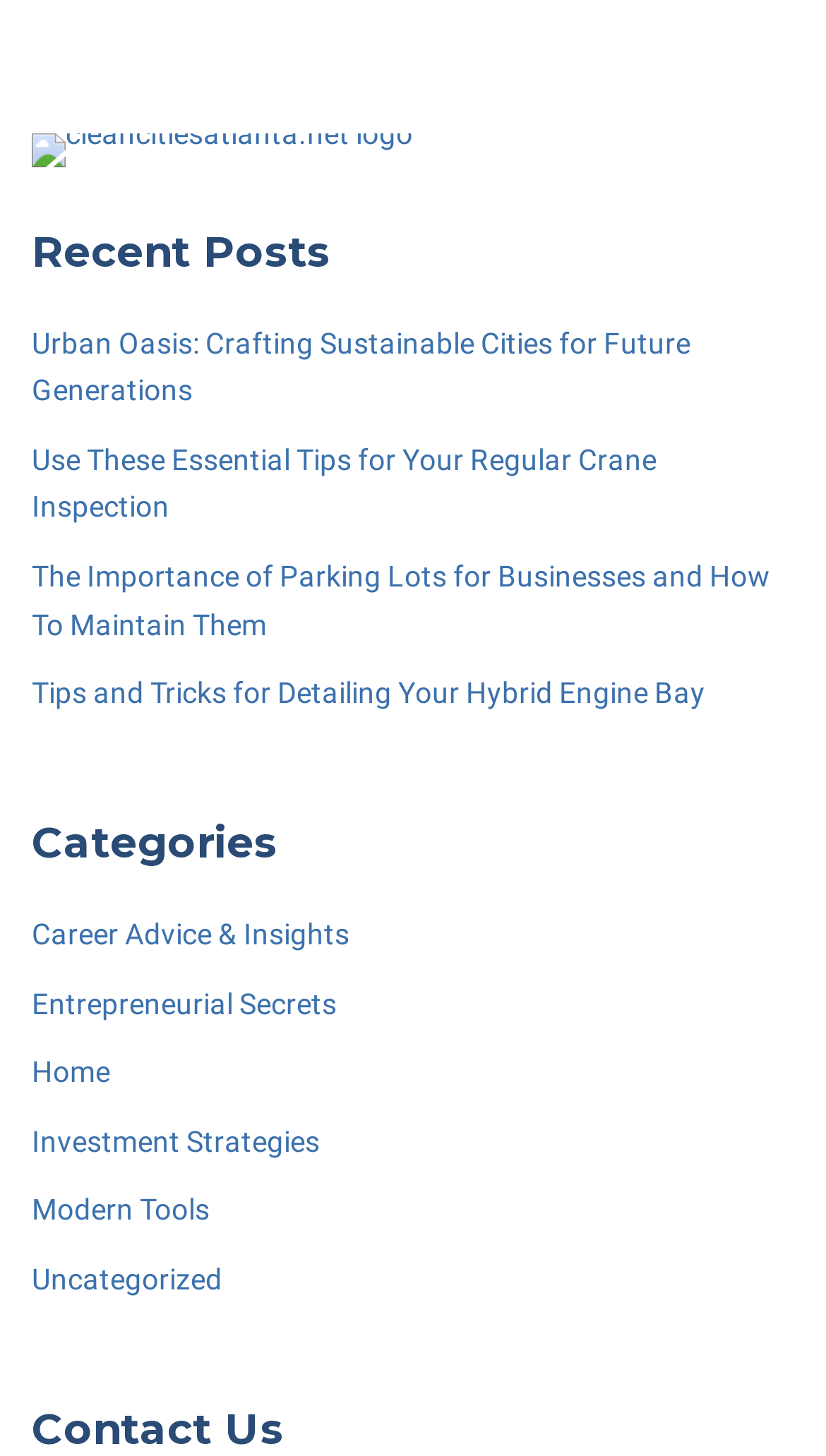Give a one-word or short phrase answer to this question: 
How many categories are listed?

9